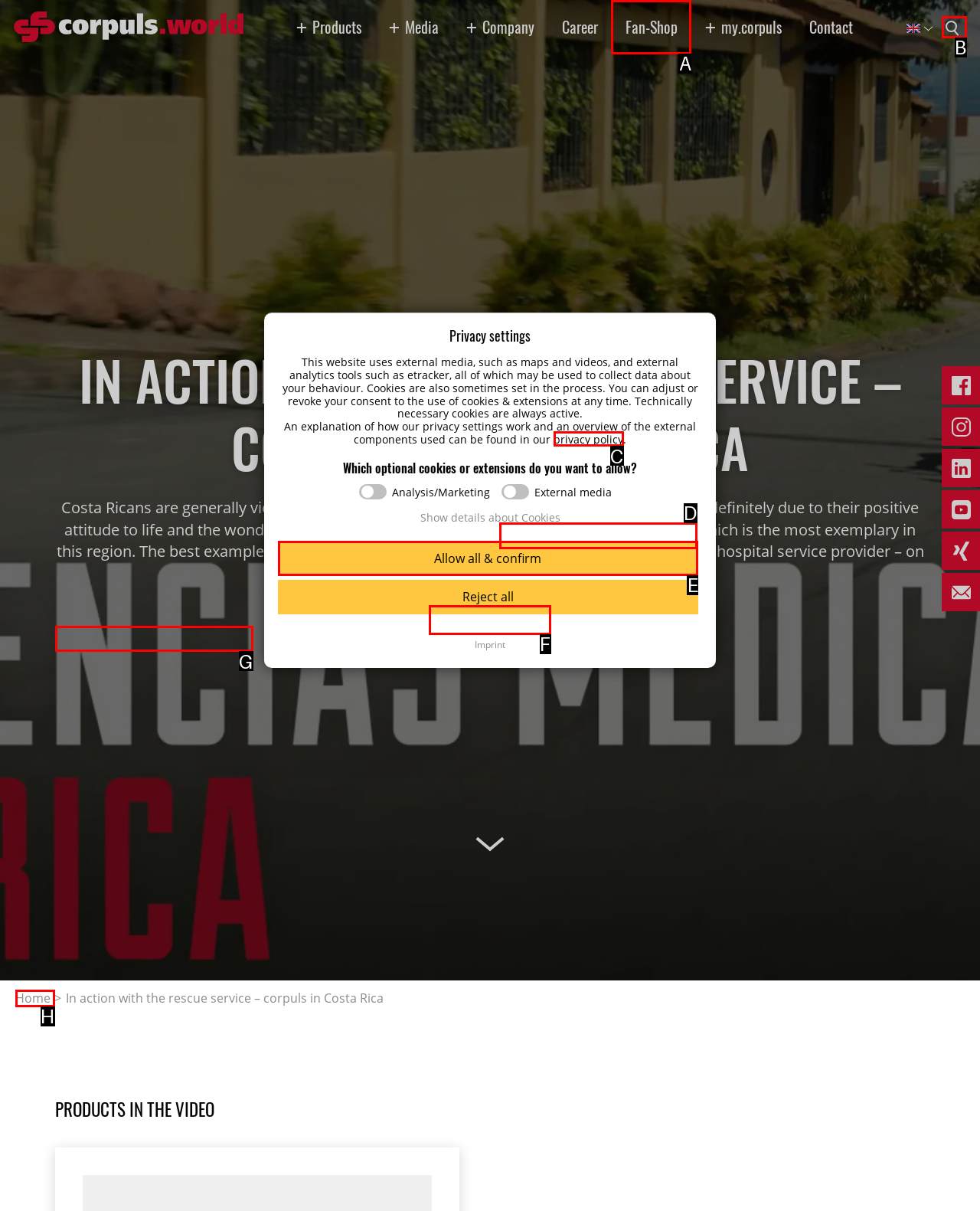Select the appropriate HTML element that needs to be clicked to finish the task: Watch video
Reply with the letter of the chosen option.

F